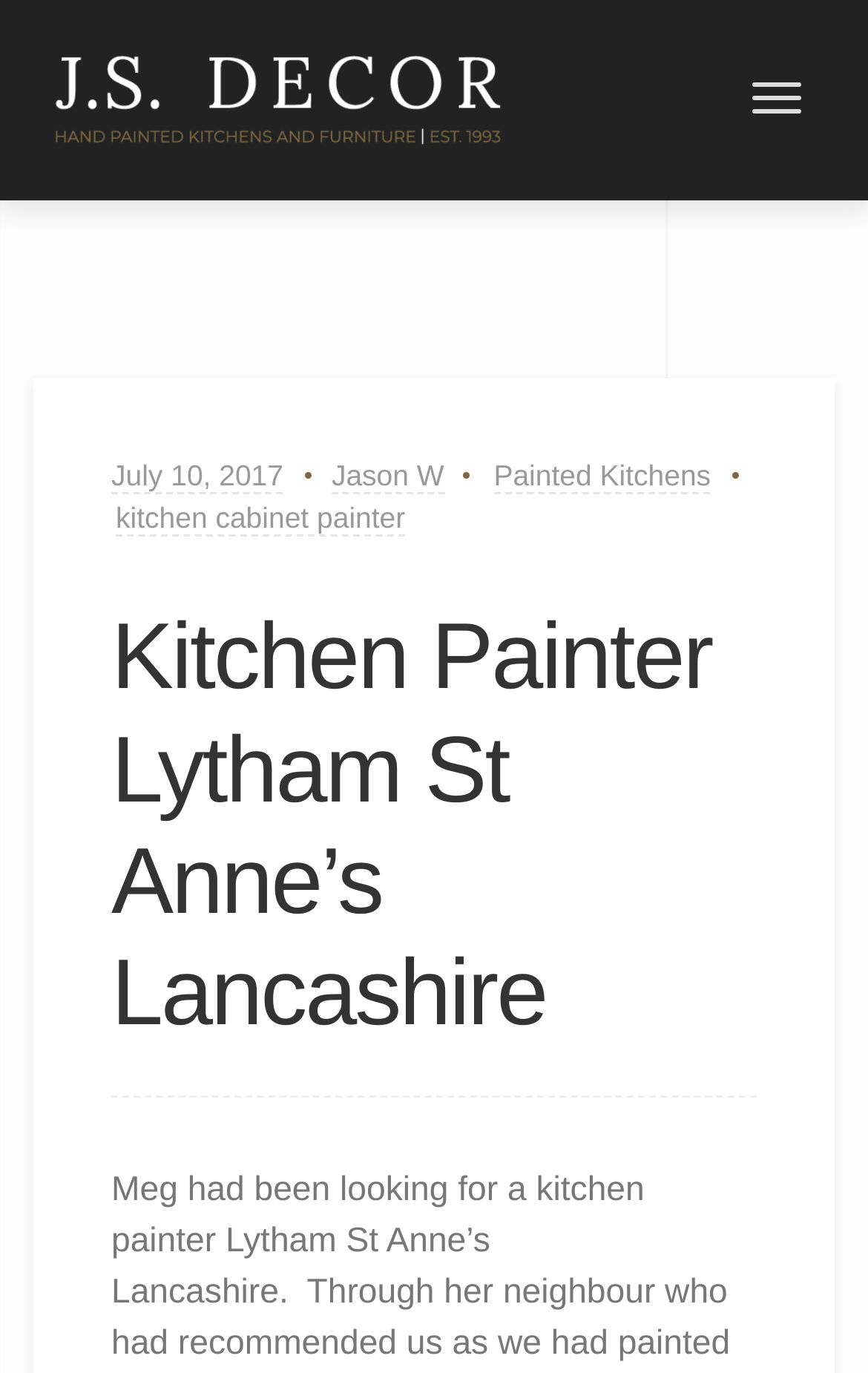Please reply with a single word or brief phrase to the question: 
What is the topic of the webpage?

Kitchen Painter